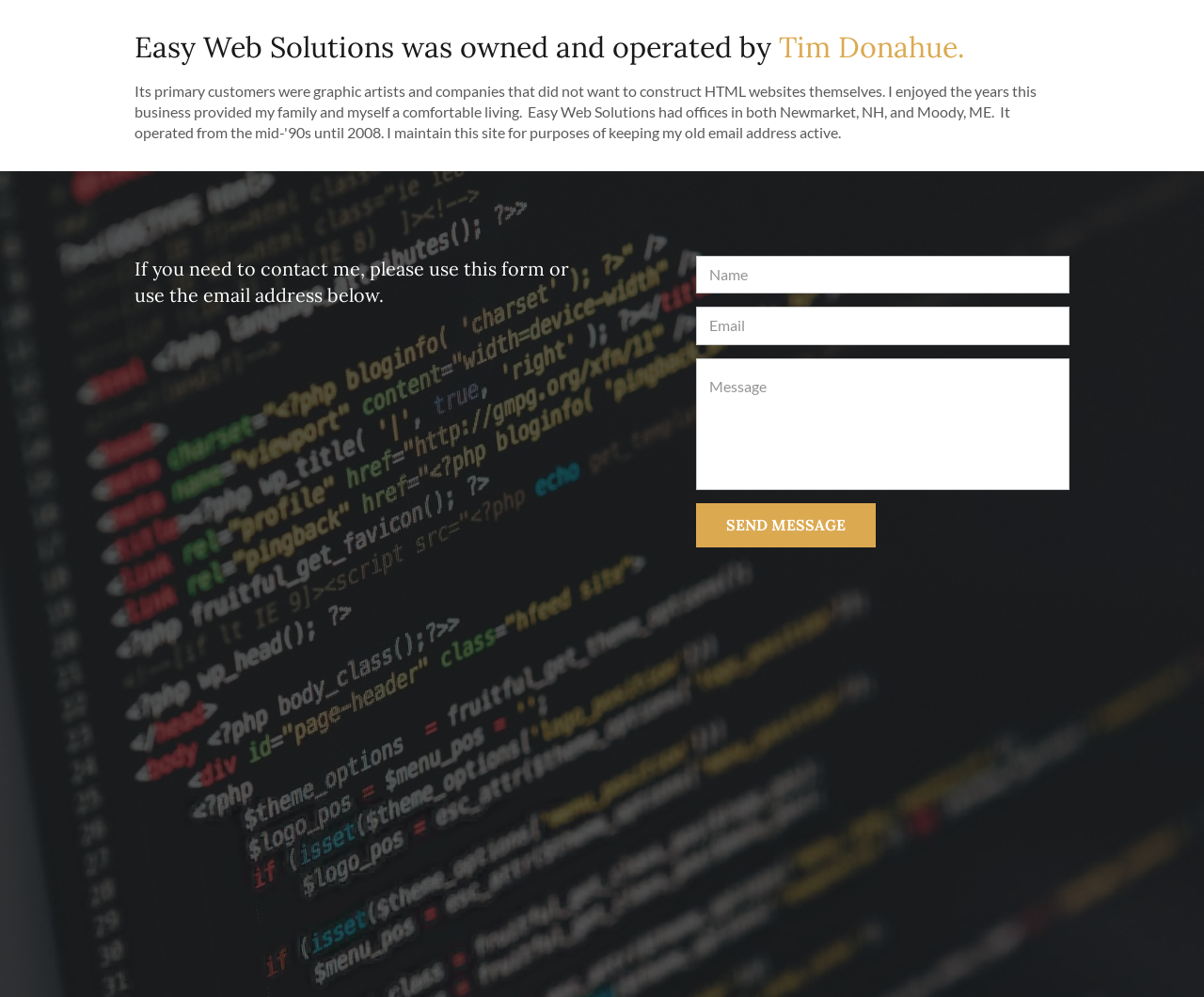What is the function of the button?
Examine the image closely and answer the question with as much detail as possible.

The button is labeled 'SEND MESSAGE' and is located below the text fields, indicating that it is used to send the message to the owner.